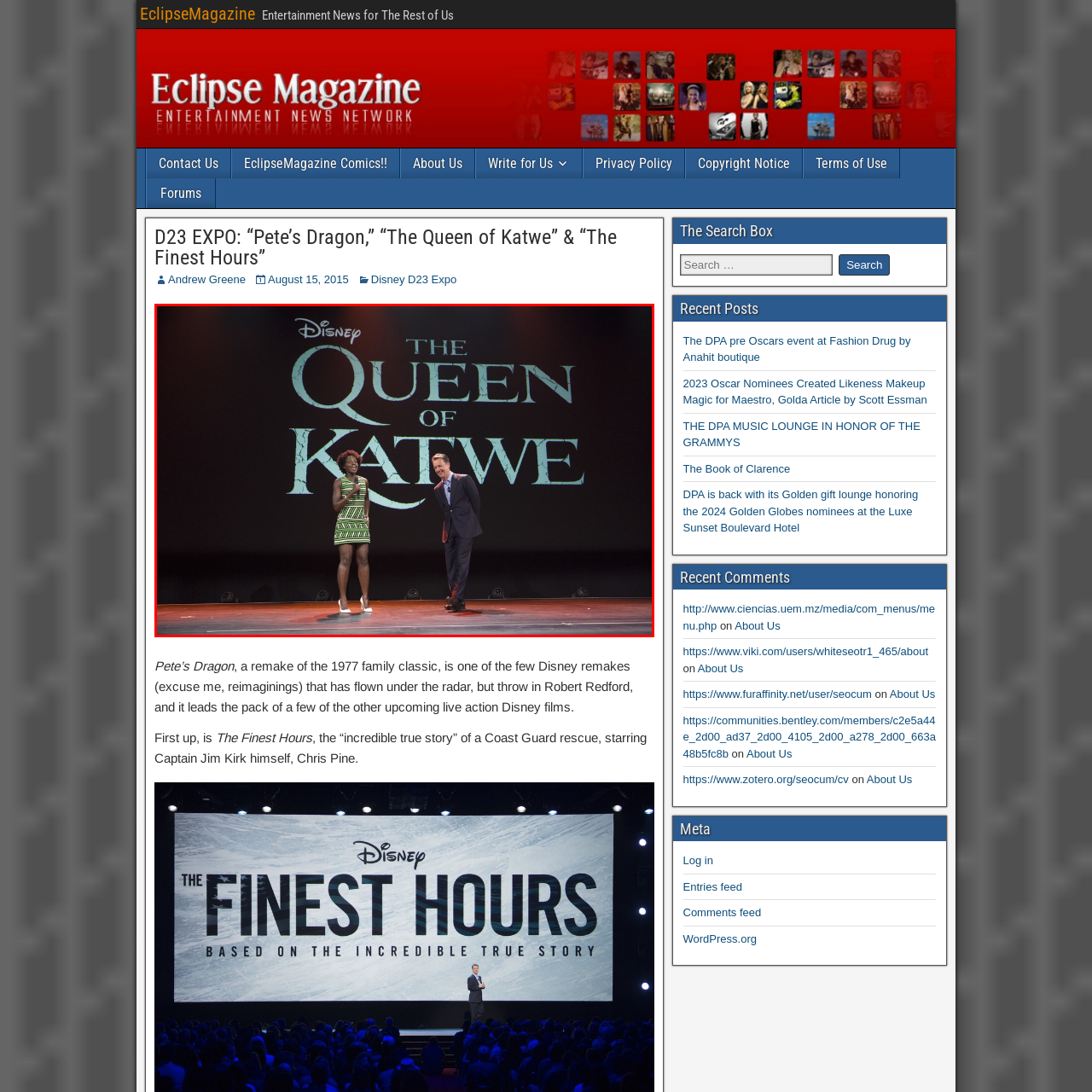Analyze the picture enclosed by the red bounding box and provide a single-word or phrase answer to this question:
What is featured prominently on the large backdrop?

The film's logo